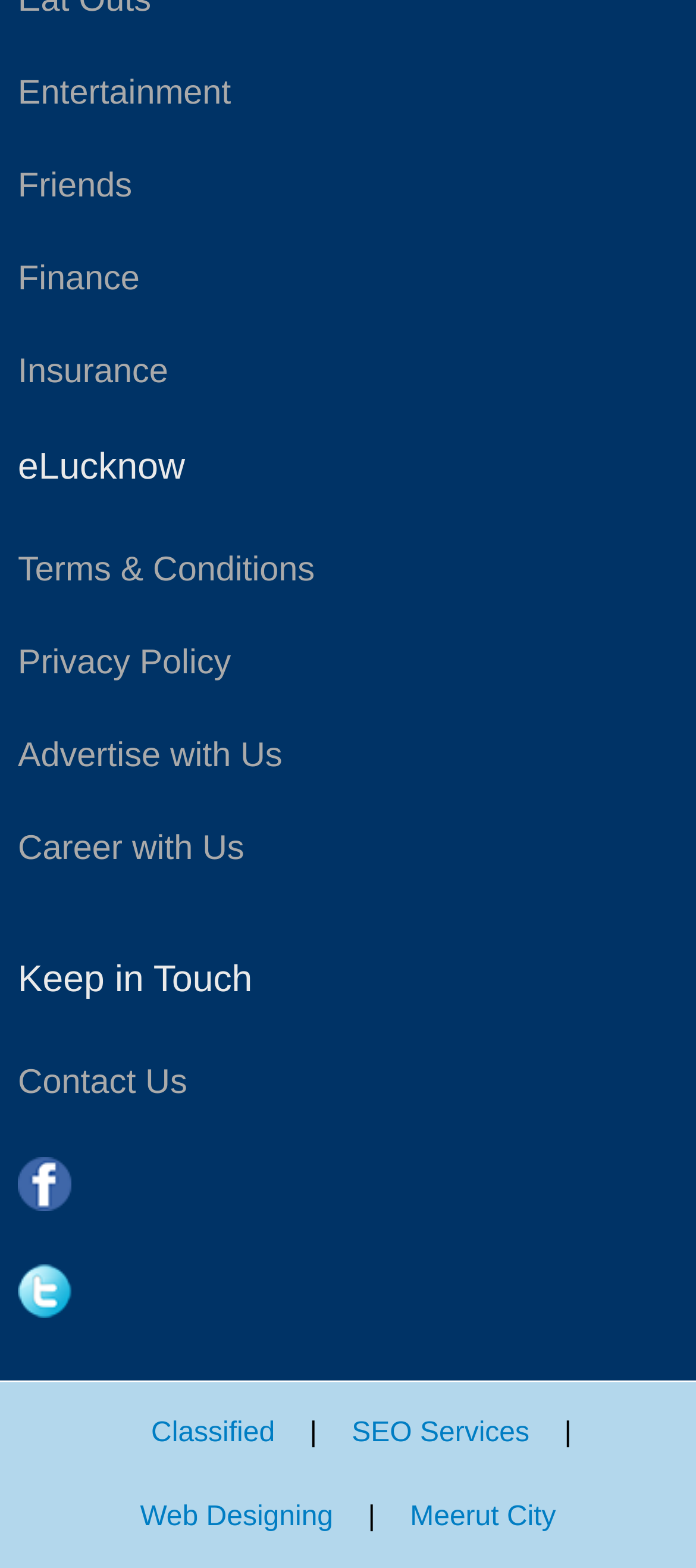Provide the bounding box coordinates for the UI element described in this sentence: "At Will". The coordinates should be four float values between 0 and 1, i.e., [left, top, right, bottom].

None